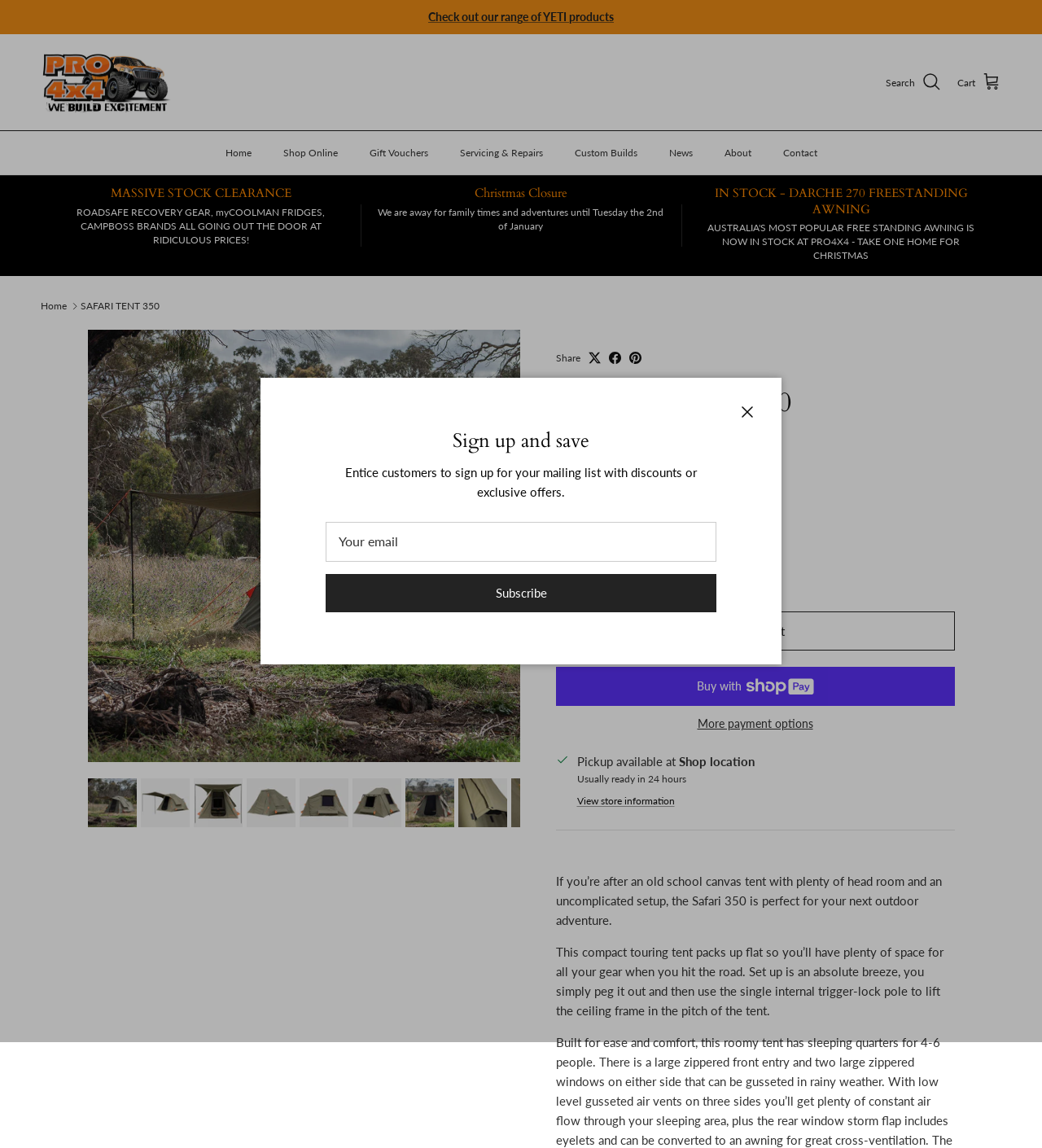Give a one-word or short phrase answer to the question: 
What is the main feature of the Safari 350 tent?

Uncomplicated setup